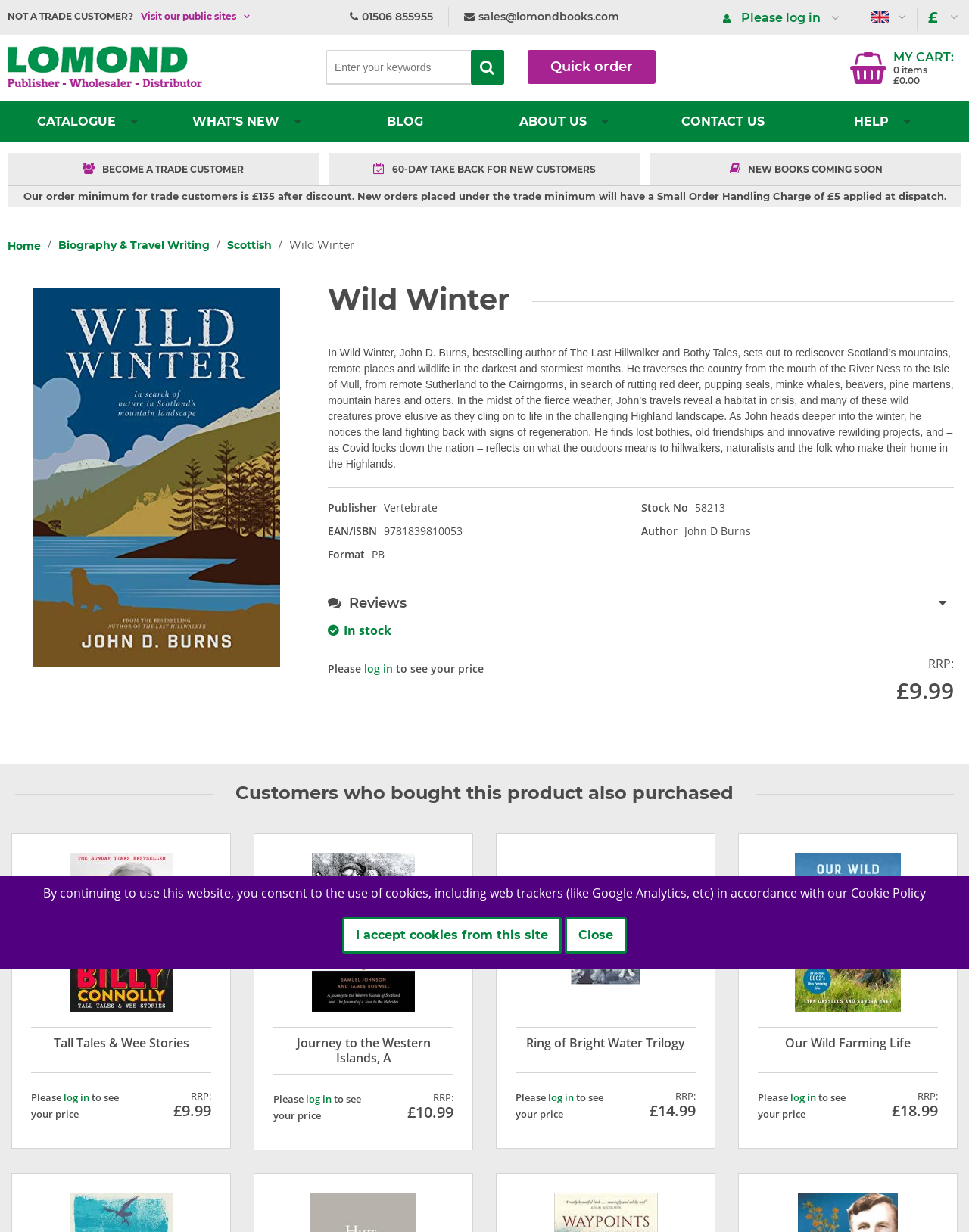Could you specify the bounding box coordinates for the clickable section to complete the following instruction: "Visit our public sites"?

[0.145, 0.009, 0.244, 0.018]